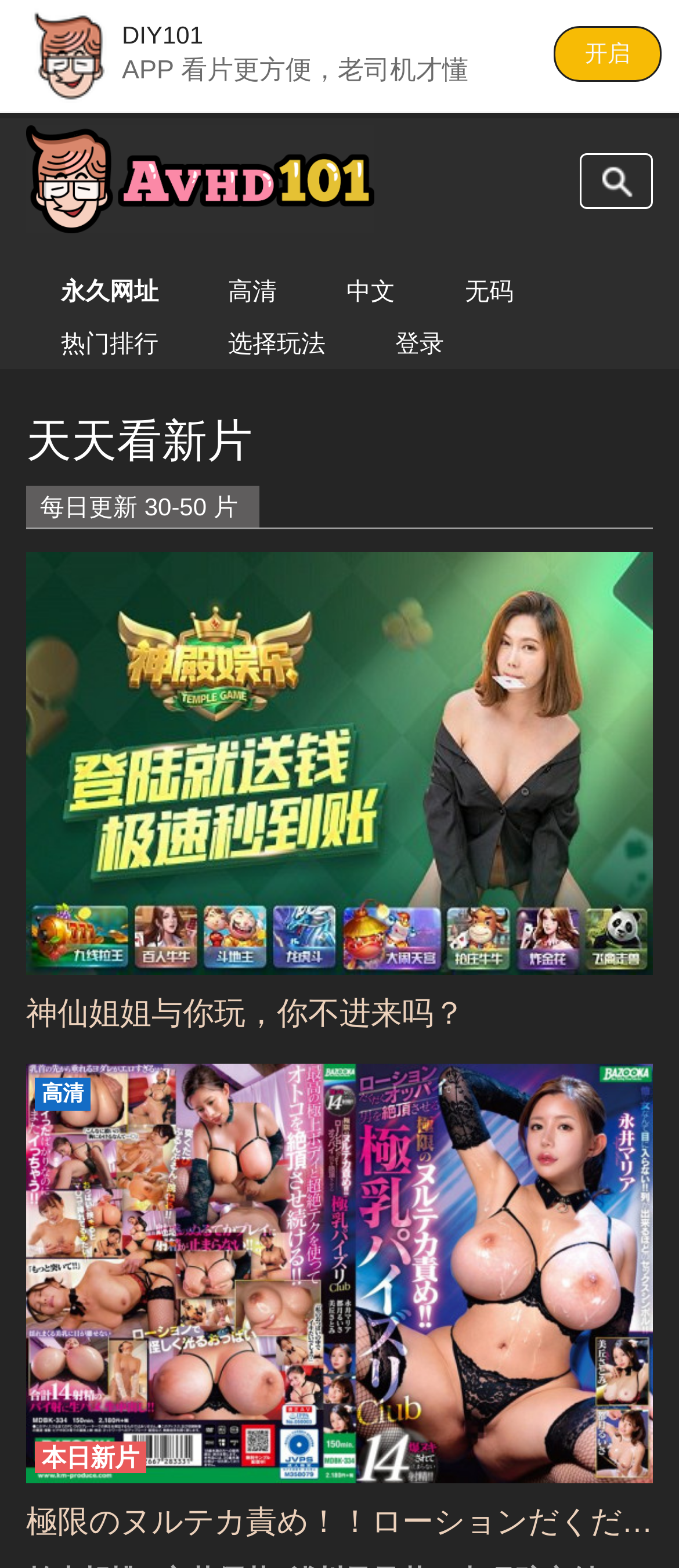Describe all the significant parts and information present on the webpage.

This webpage appears to be a video streaming platform, with a focus on adult content. At the top left corner, there is a logo image, accompanied by a link labeled "logo". Next to the logo, there is a search bar, represented by a link labeled "search". 

On the top right corner, there are several links, including "开启" (open), "永久网址" (permanent URL), "高清" (high definition), "中文" (Chinese), "无码" (uncensored), "热门排行" (hot ranking), "选择玩法" (select gameplay), and "登录" (login).

Below the top navigation bar, there is a heading that reads "天天看新片" (watch new videos every day), followed by a static text that says "每日更新 30-50 片" (updated daily with 30-50 new videos). 

The main content area is divided into several sections, each featuring a heading, an image, and a link. The headings are descriptive and appear to be titles of adult videos. The images are likely thumbnails of the videos, and the links allow users to access the video content. There are multiple sections, each with a similar layout, suggesting that the webpage is a video gallery or a list of recommended videos.

Overall, the webpage has a simple and straightforward design, with a focus on providing easy access to adult video content.